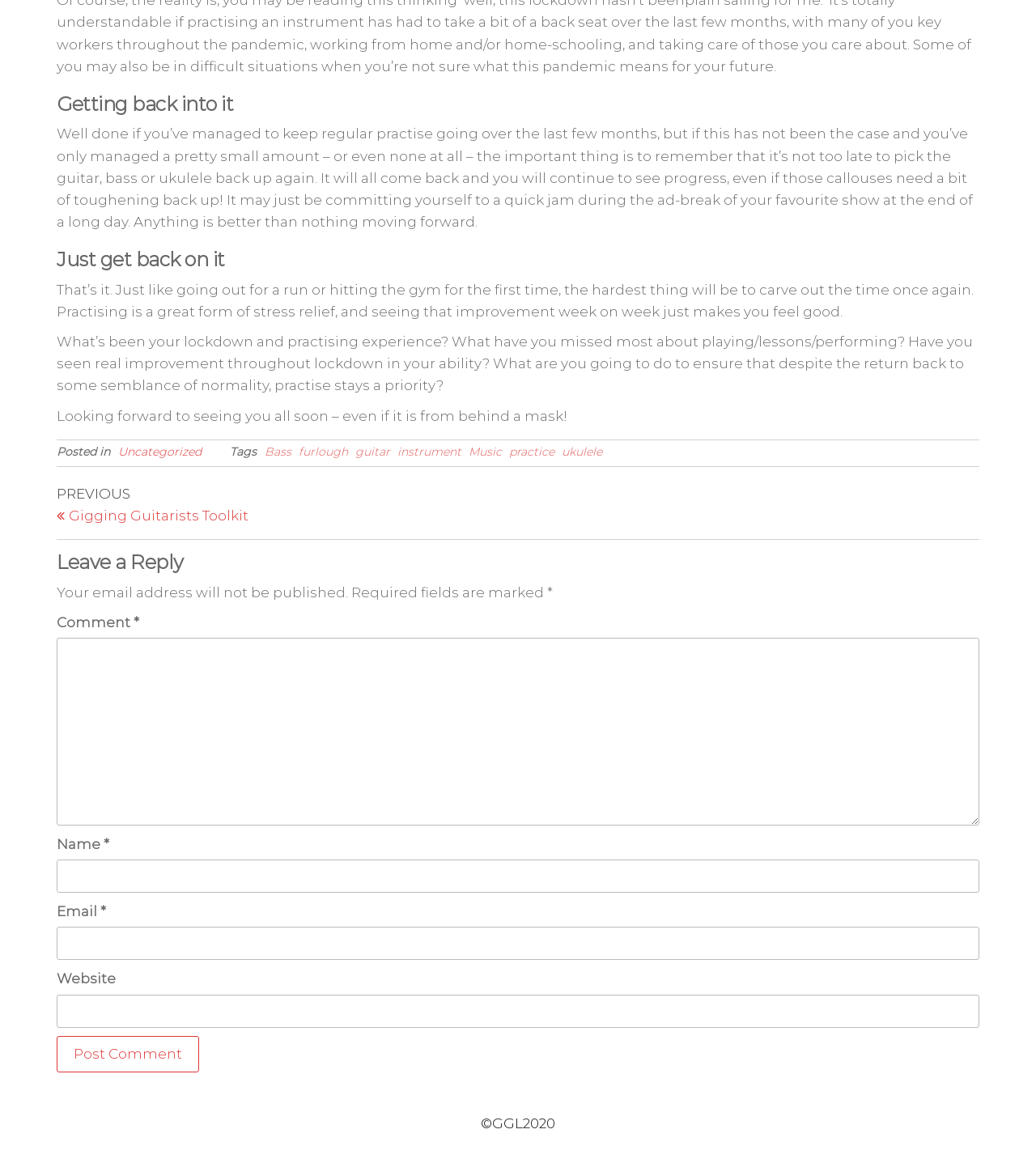Provide a brief response to the question below using a single word or phrase: 
What is the purpose of practicing guitar?

Stress relief and improvement